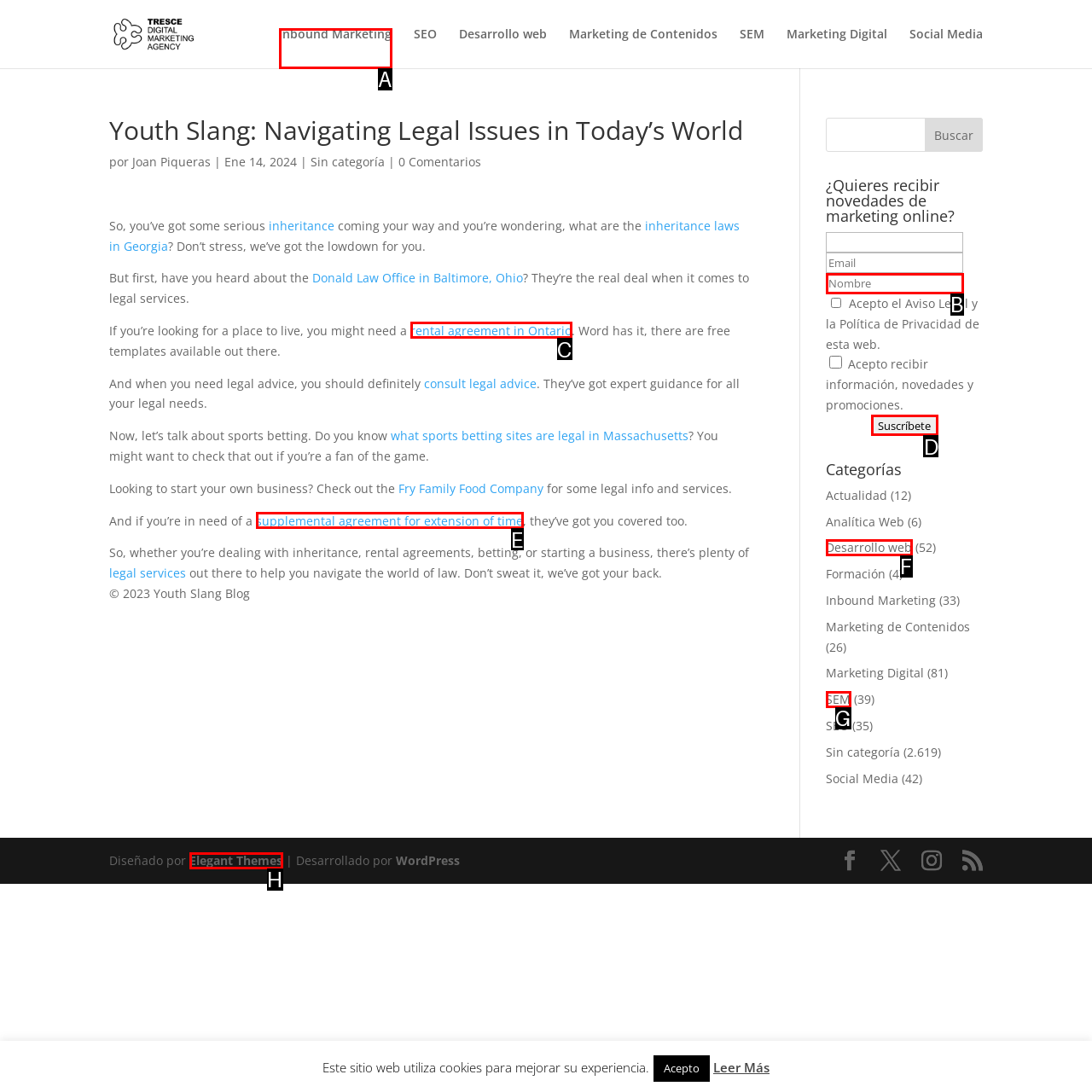Determine the right option to click to perform this task: Subscribe to the newsletter
Answer with the correct letter from the given choices directly.

D